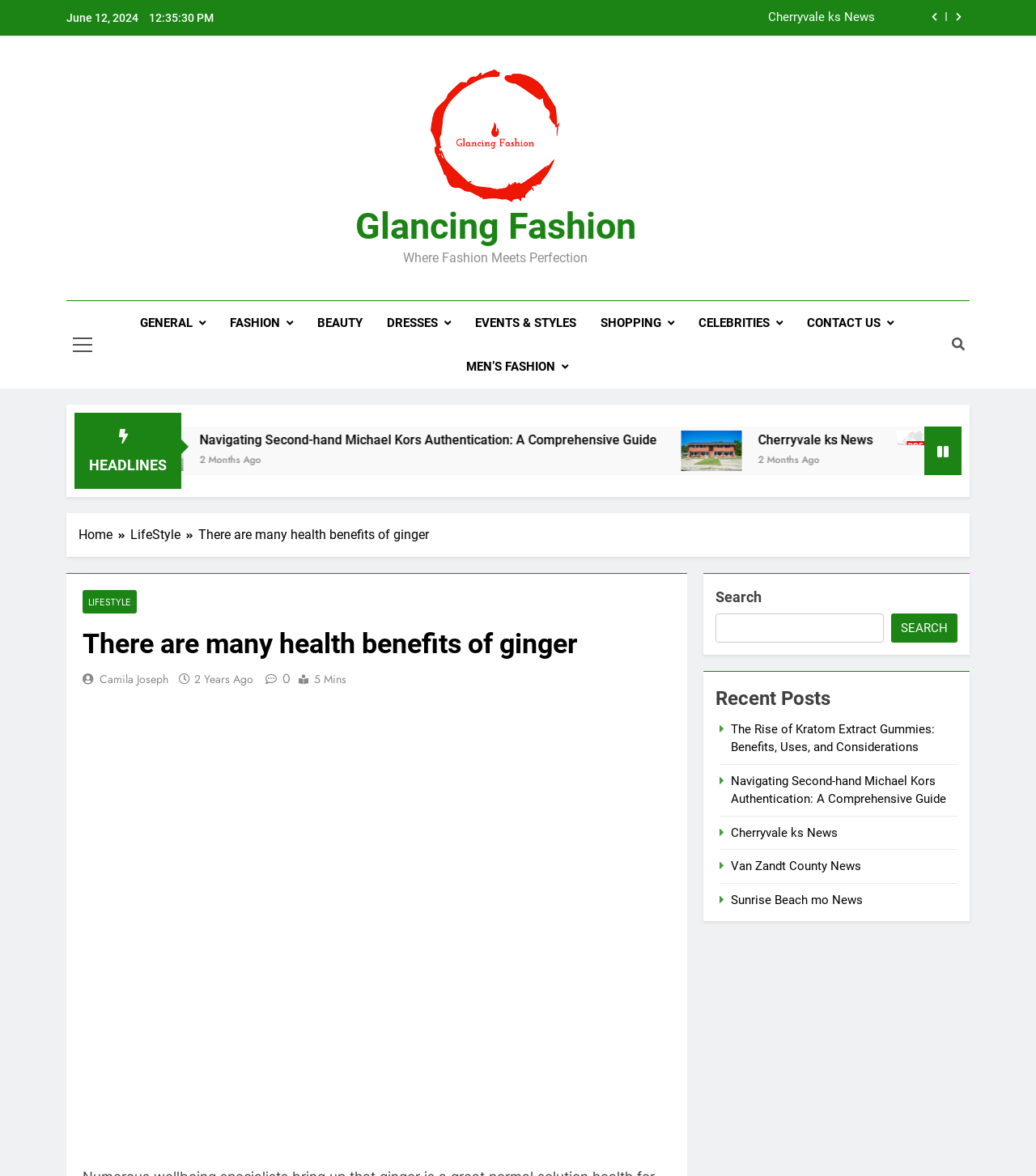Please specify the bounding box coordinates of the area that should be clicked to accomplish the following instruction: "Go to the Home page". The coordinates should consist of four float numbers between 0 and 1, i.e., [left, top, right, bottom].

[0.076, 0.447, 0.126, 0.463]